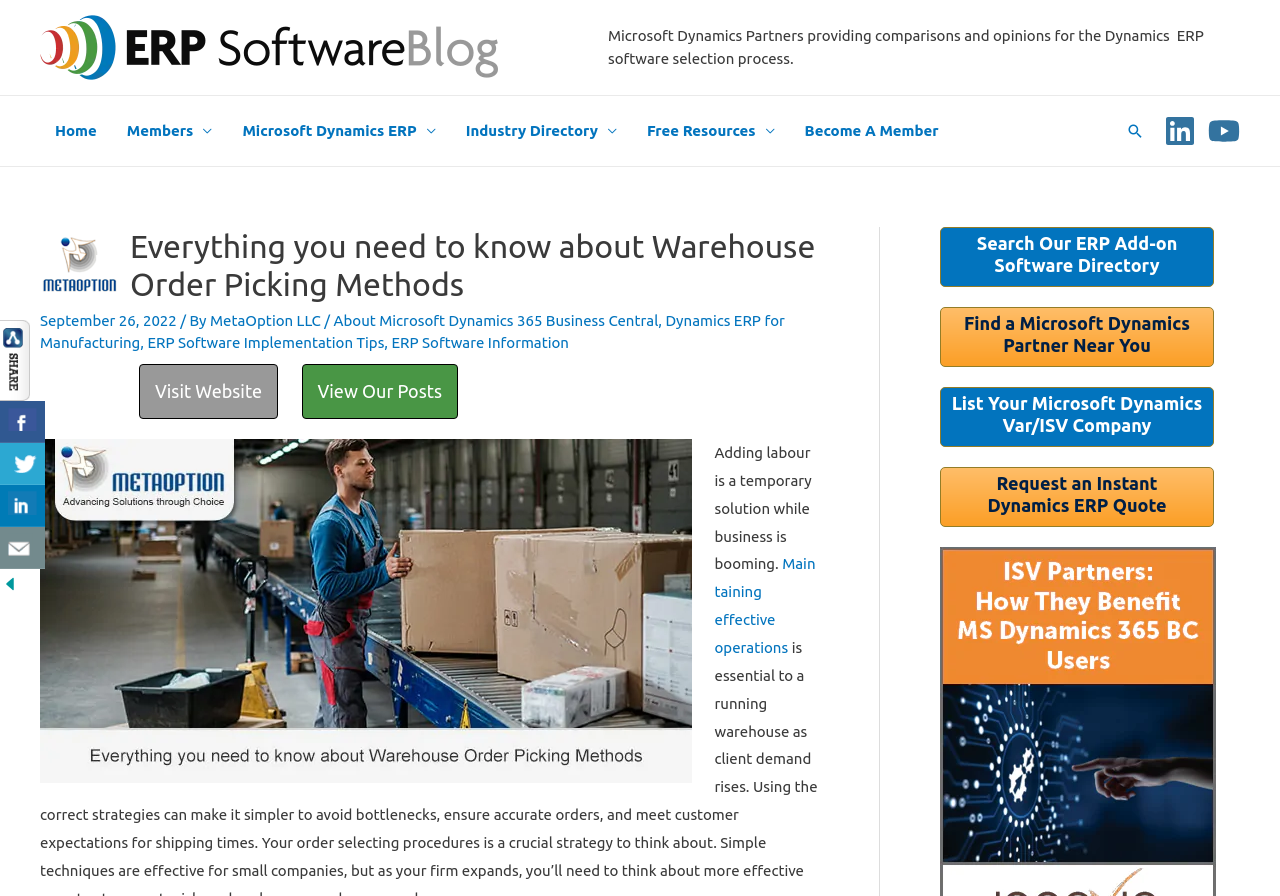Identify the bounding box coordinates of the element to click to follow this instruction: 'Search Our ERP Add-on Software Directory'. Ensure the coordinates are four float values between 0 and 1, provided as [left, top, right, bottom].

[0.763, 0.26, 0.92, 0.306]